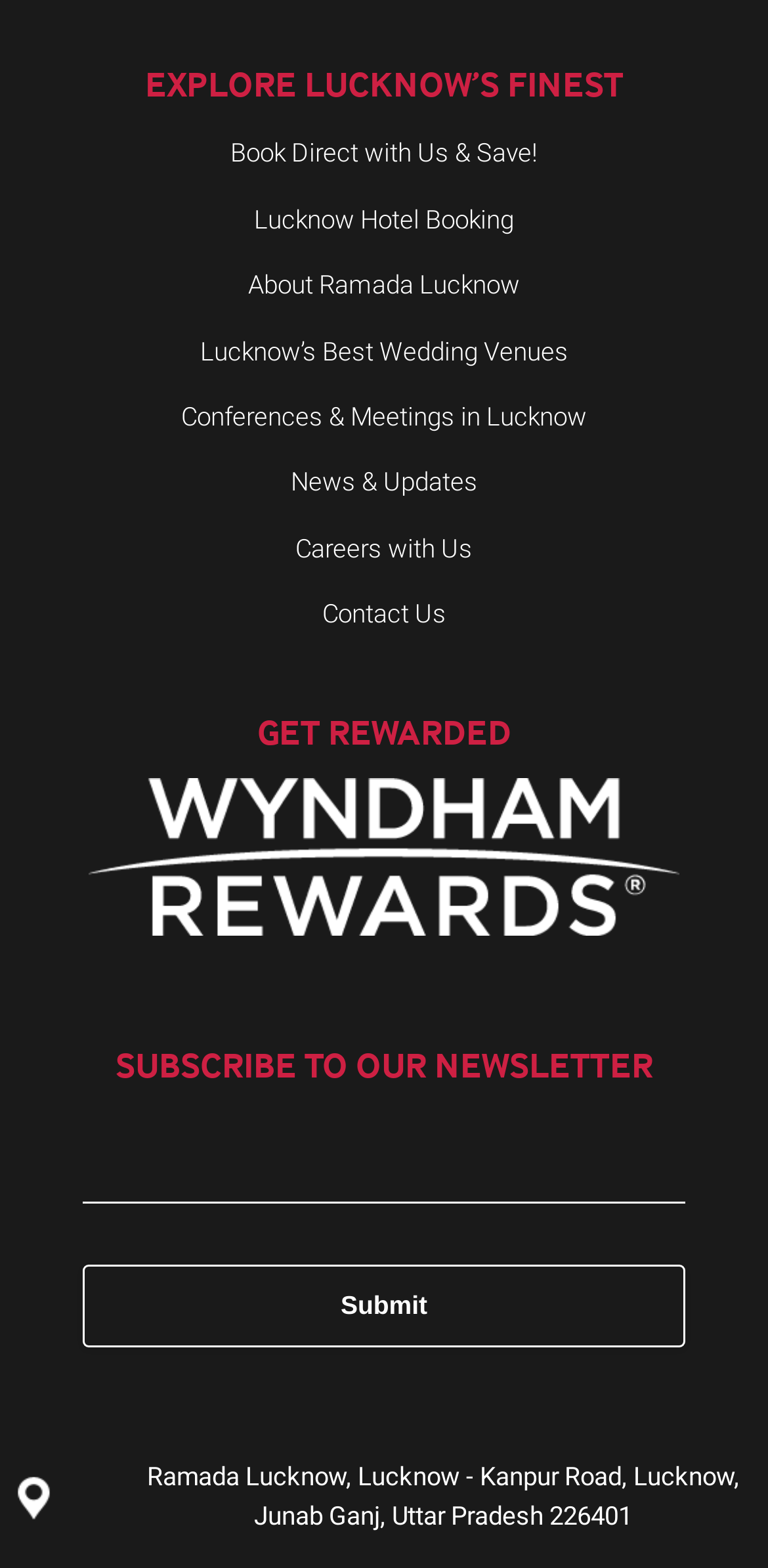Pinpoint the bounding box coordinates of the clickable element needed to complete the instruction: "Submit the newsletter subscription". The coordinates should be provided as four float numbers between 0 and 1: [left, top, right, bottom].

[0.108, 0.807, 0.892, 0.86]